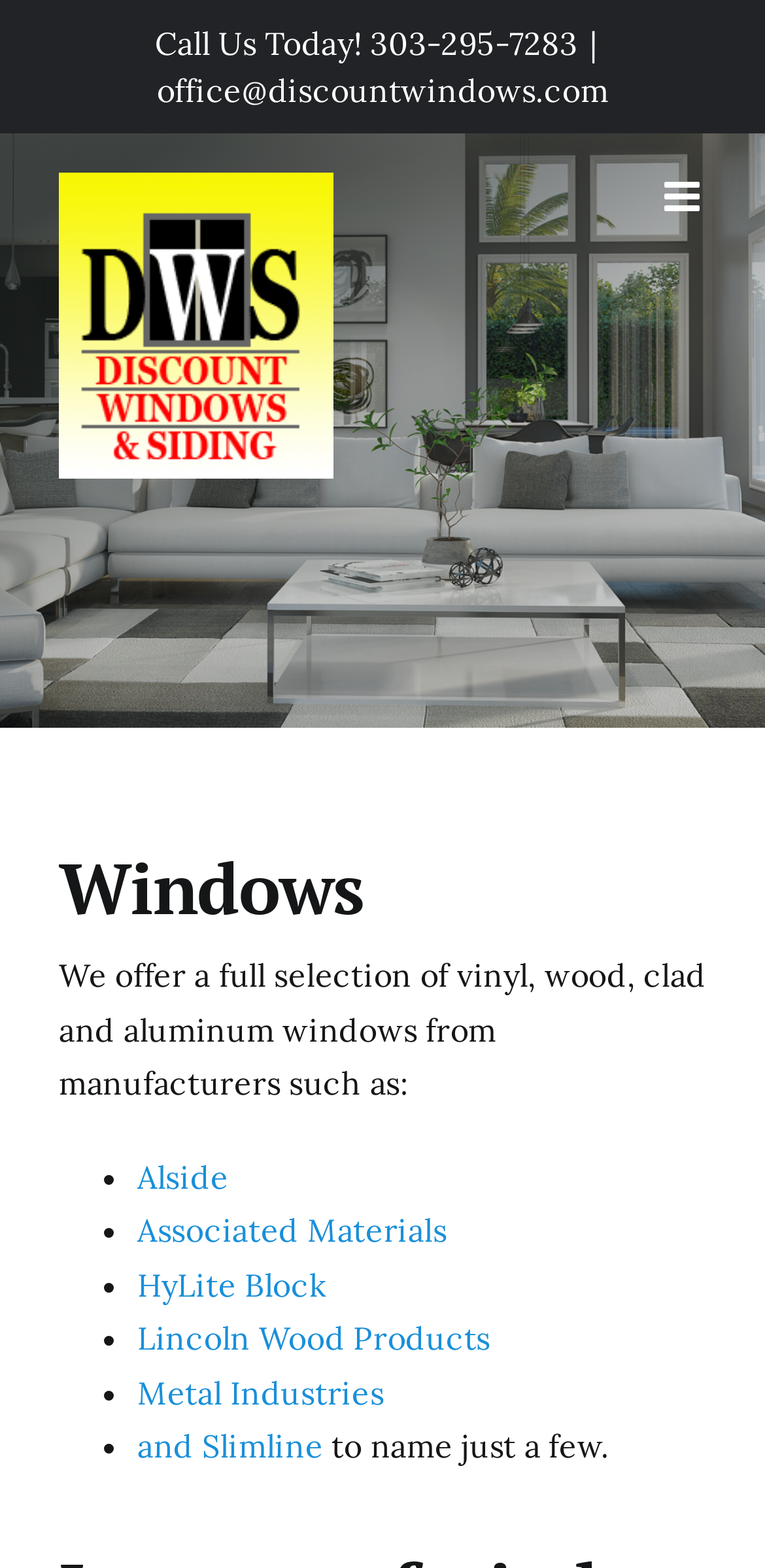Provide a brief response to the question using a single word or phrase: 
Which manufacturer is mentioned first?

Alside